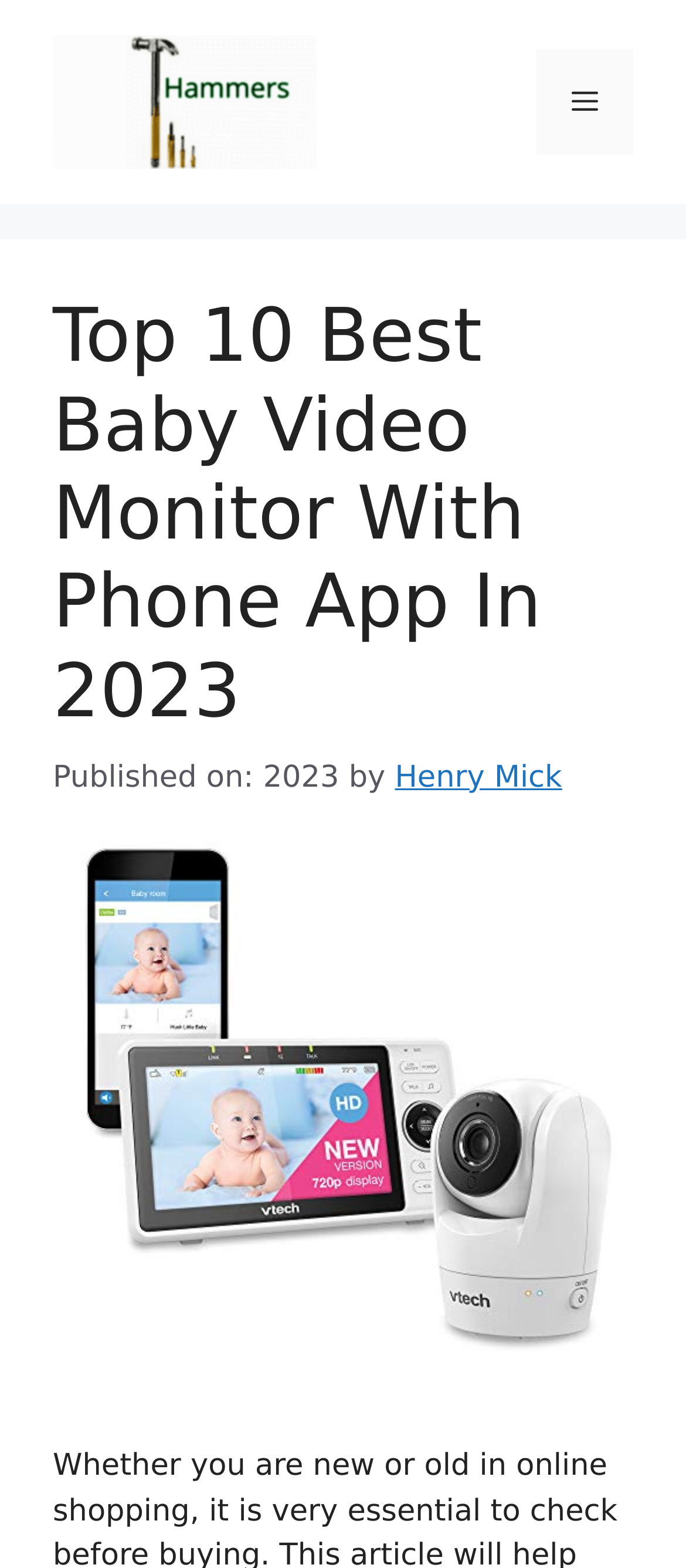Is there a menu button on the page?
Using the picture, provide a one-word or short phrase answer.

Yes